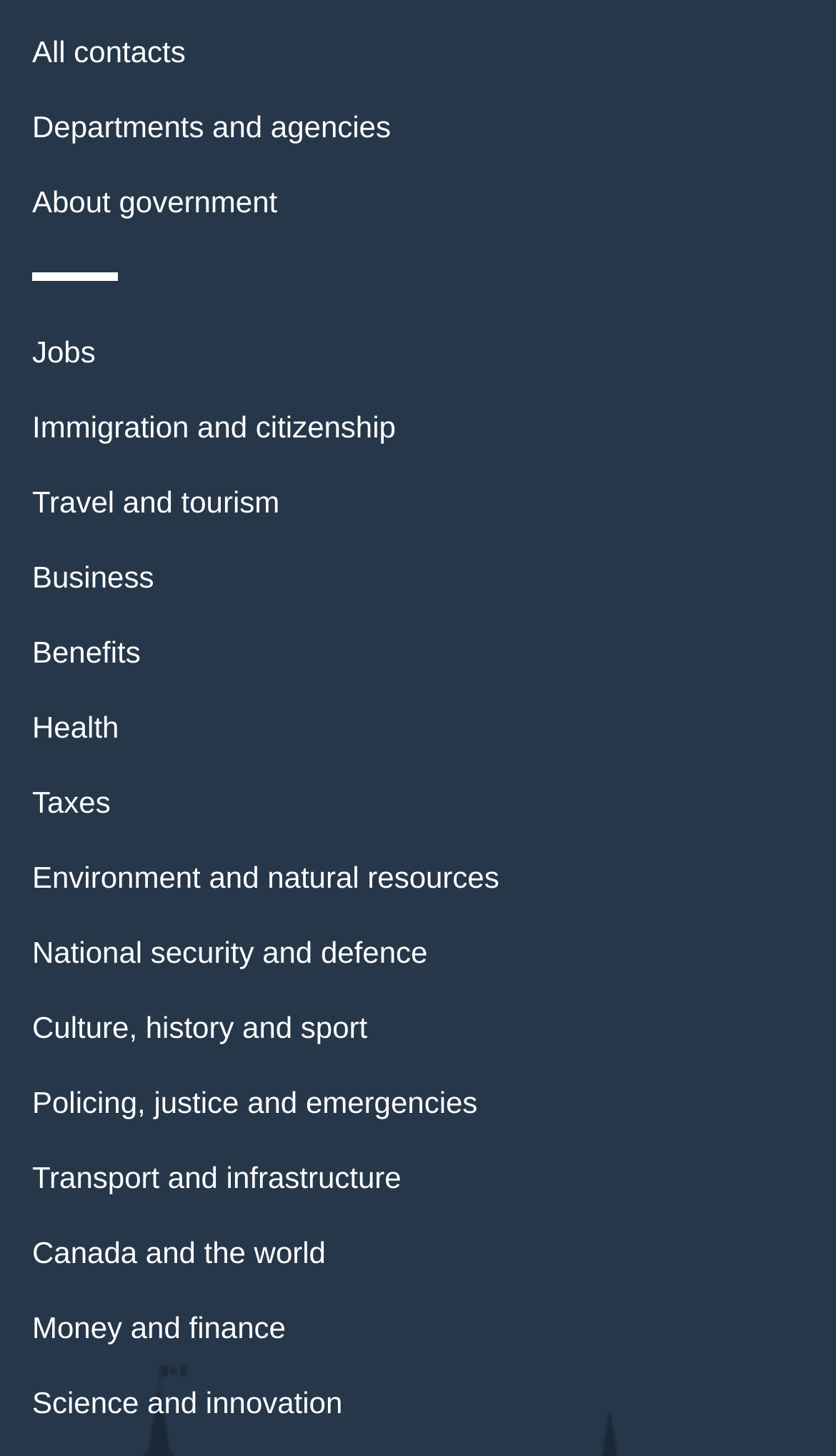Please identify the bounding box coordinates of the element that needs to be clicked to execute the following command: "Learn about government". Provide the bounding box using four float numbers between 0 and 1, formatted as [left, top, right, bottom].

[0.038, 0.127, 0.332, 0.15]